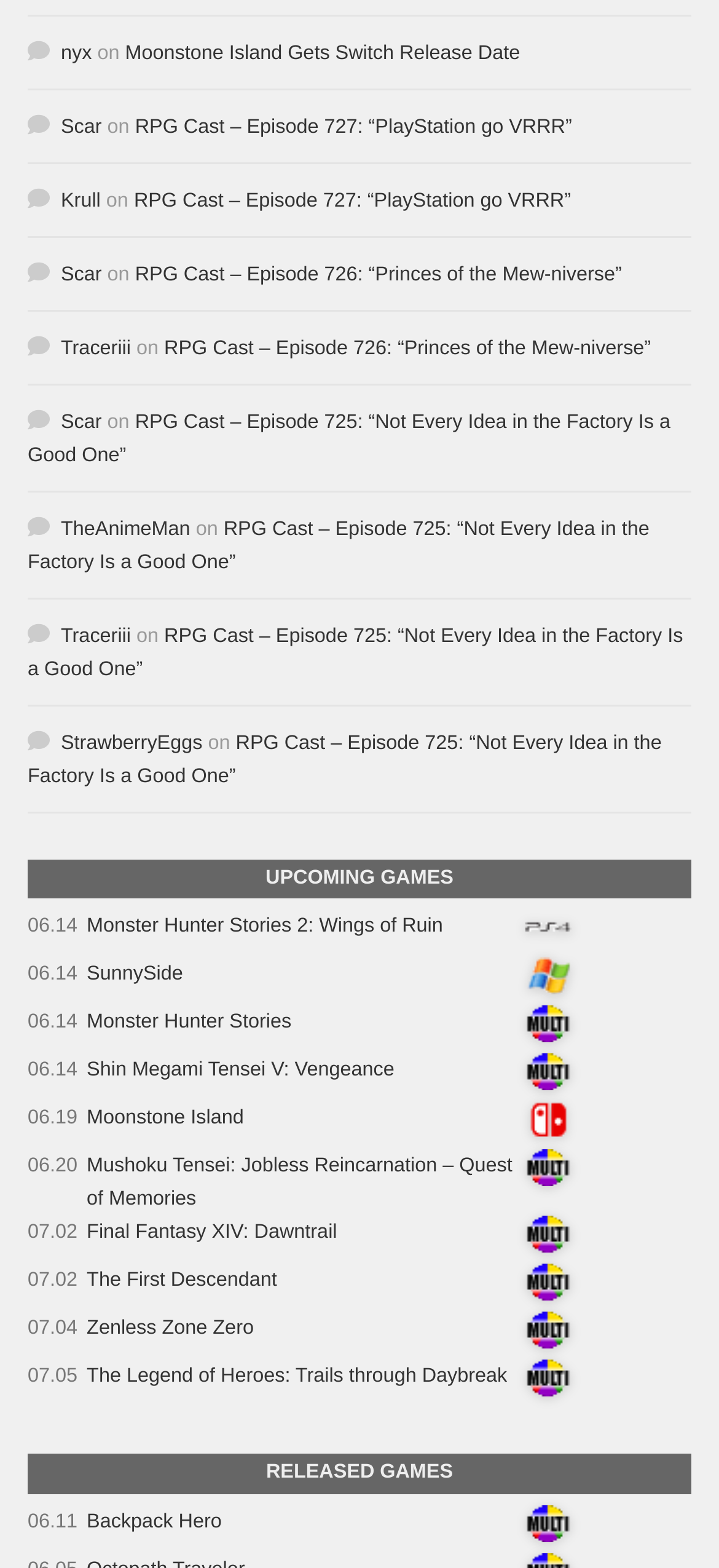Using the provided element description, identify the bounding box coordinates as (top-left x, top-left y, bottom-right x, bottom-right y). Ensure all values are between 0 and 1. Description: Scar

[0.085, 0.168, 0.142, 0.182]